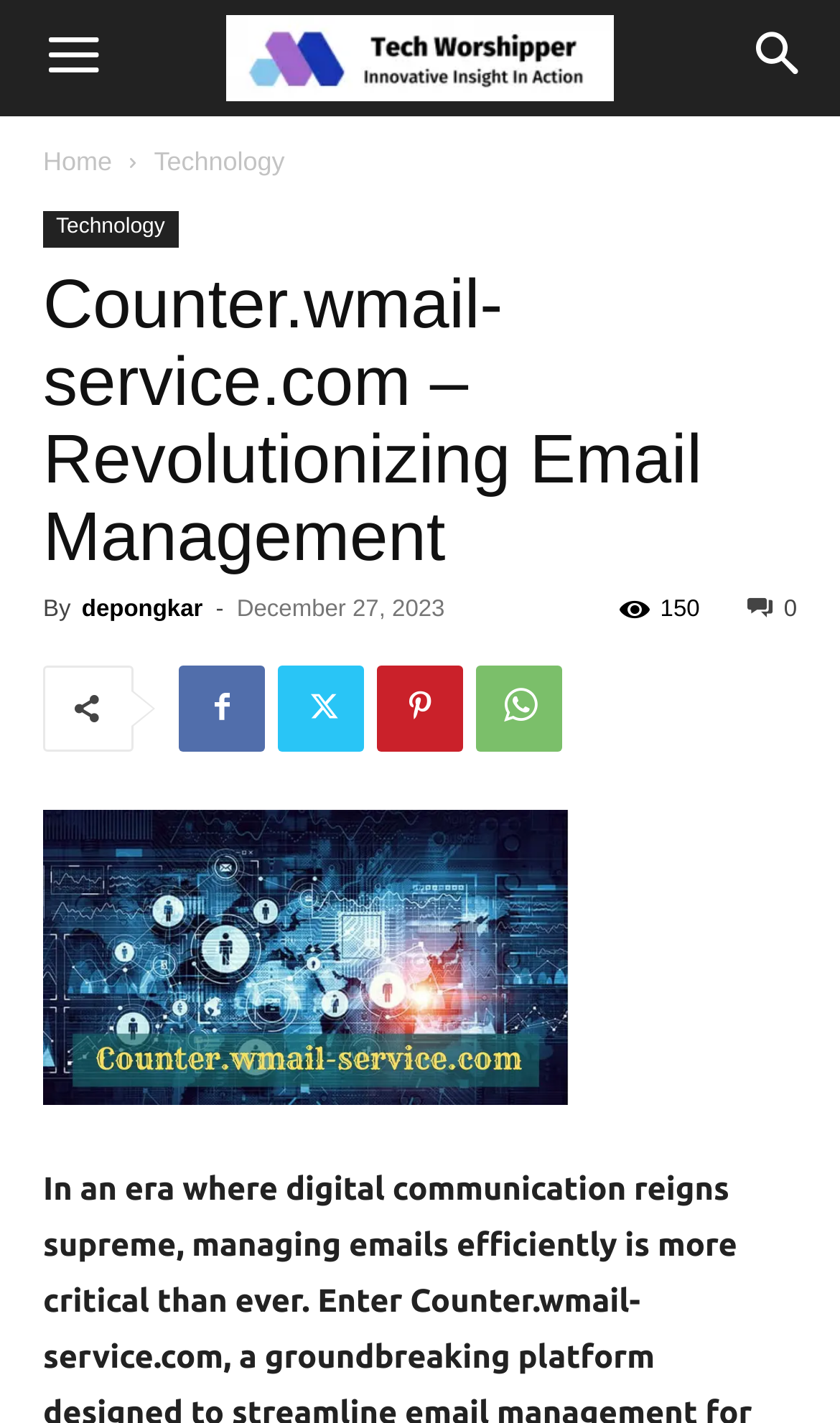What is the purpose of the button with the text 'Menu'?
Using the image as a reference, deliver a detailed and thorough answer to the question.

I inferred the purpose of the button by its label 'Menu'. Typically, a button with this label is used to open a menu or a dropdown list of options.